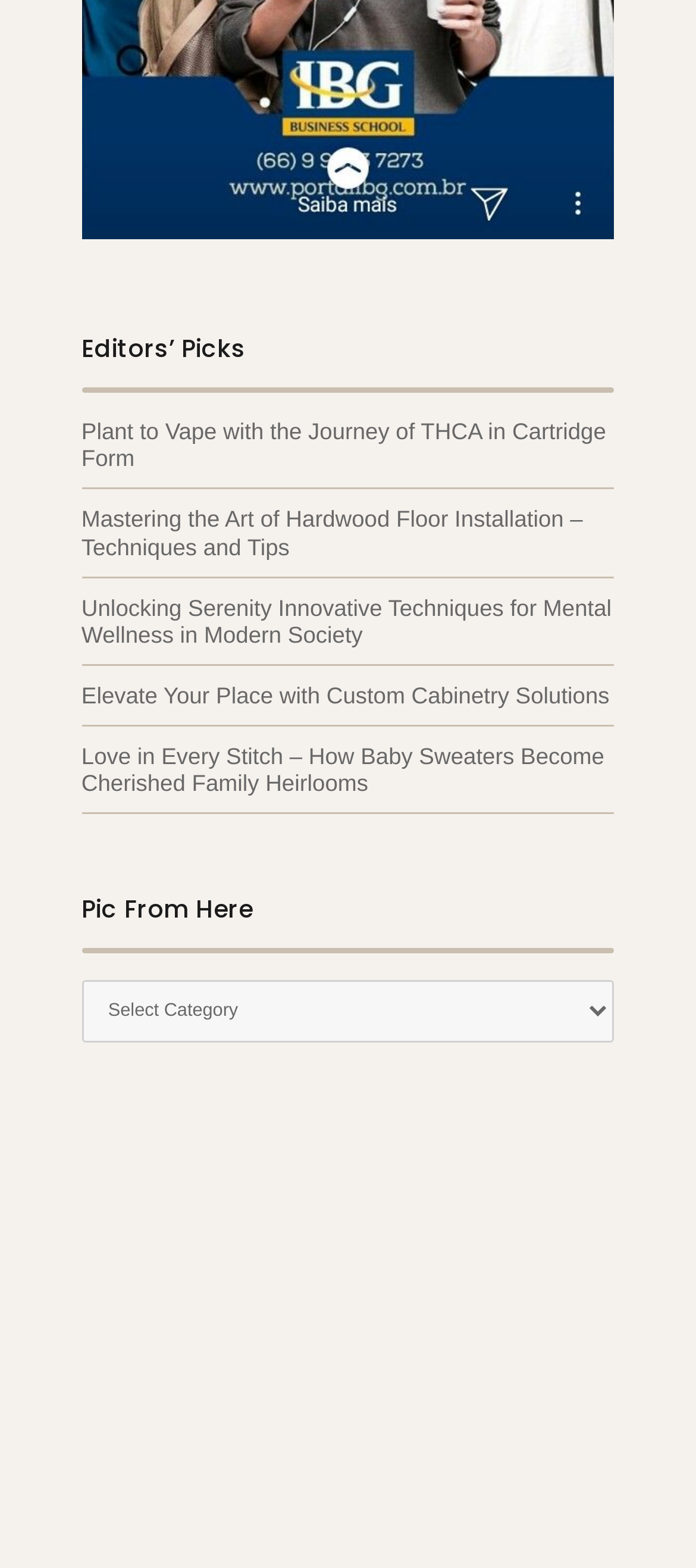Give a short answer using one word or phrase for the question:
How many article links are there?

6